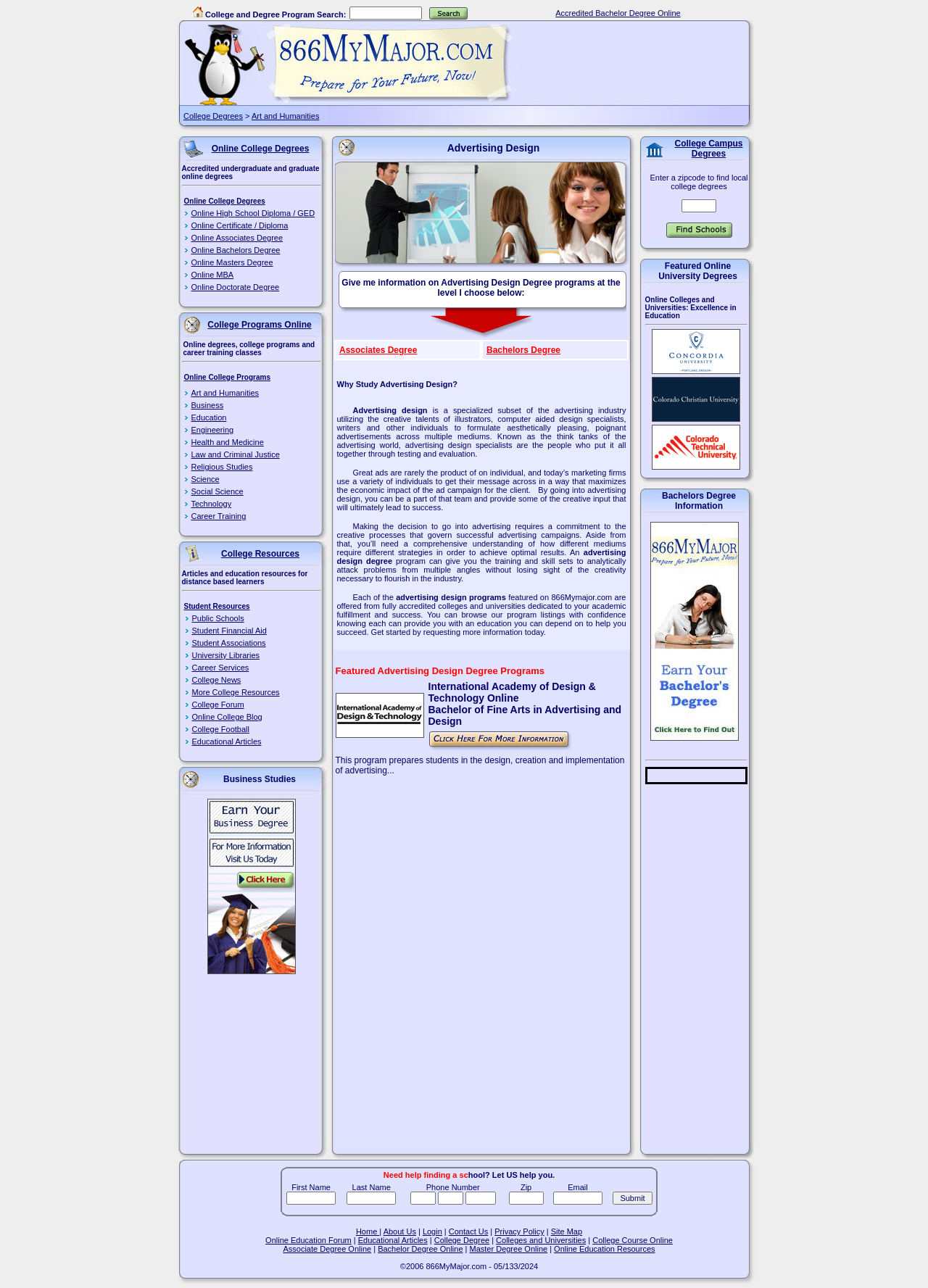Identify the bounding box for the UI element that is described as follows: "Online College Blog".

[0.207, 0.553, 0.283, 0.56]